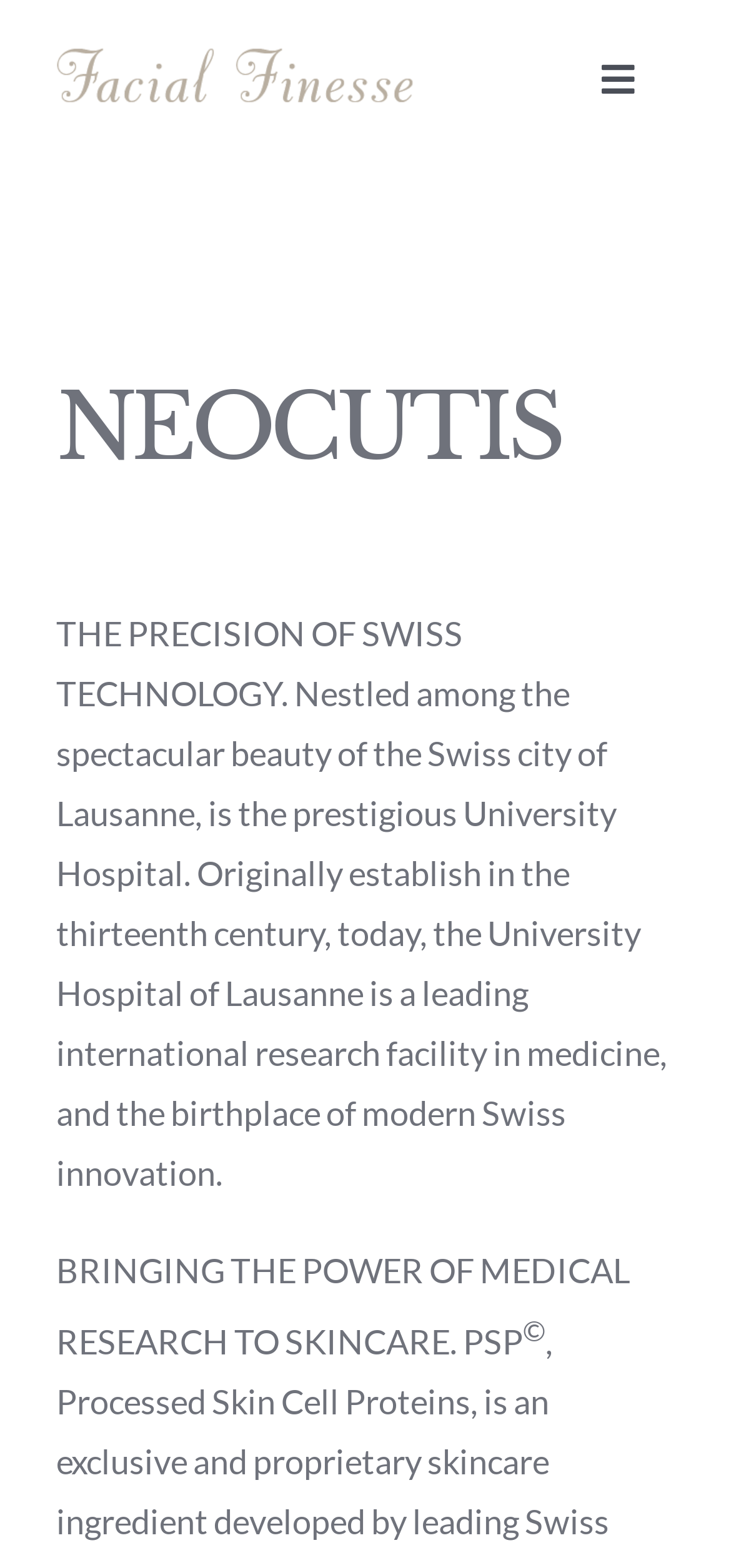What is the symbol used to represent copyright?
Using the image as a reference, answer with just one word or a short phrase.

©